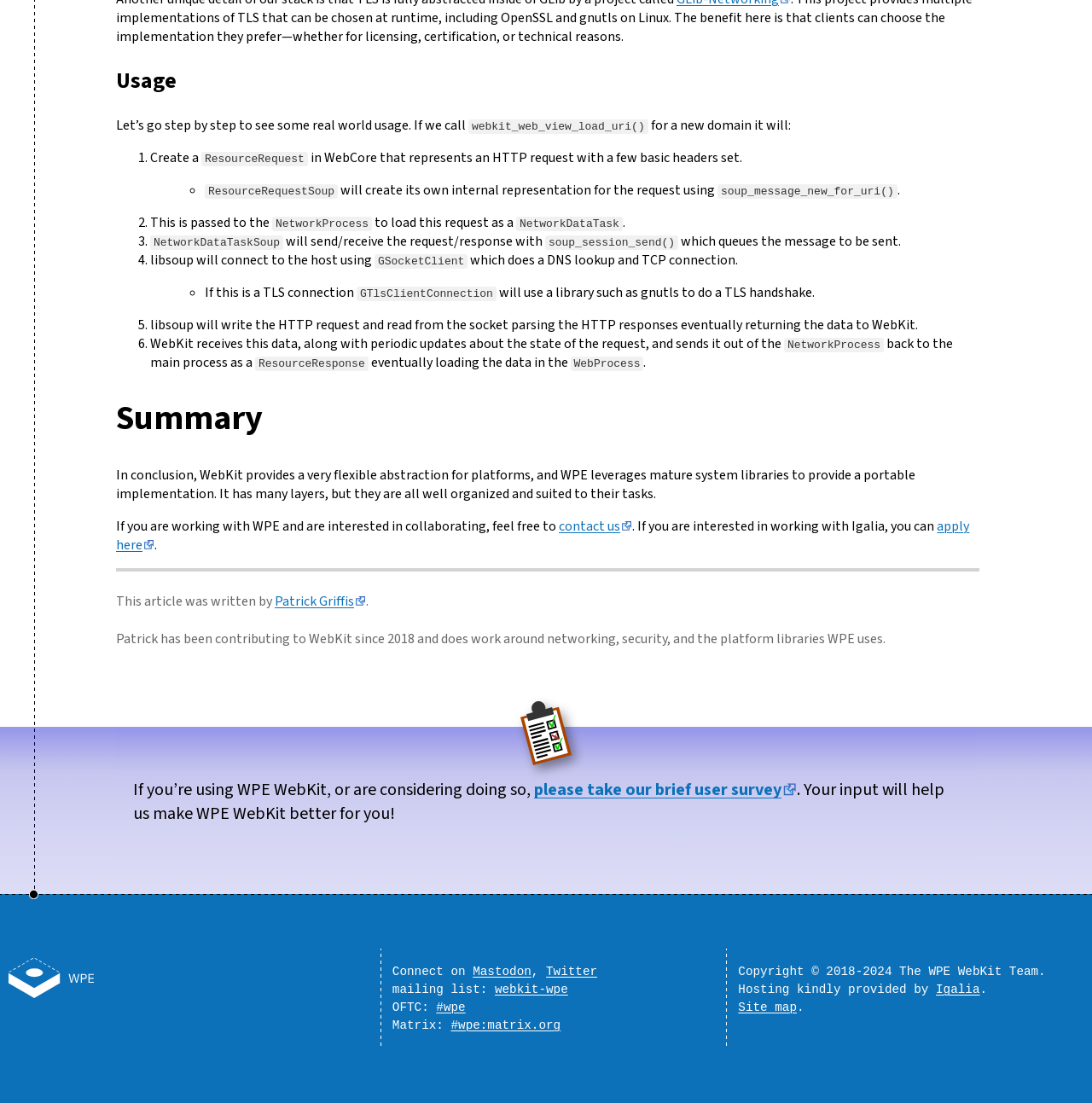Determine the bounding box coordinates of the area to click in order to meet this instruction: "click the 'contact us' link".

[0.512, 0.469, 0.579, 0.486]